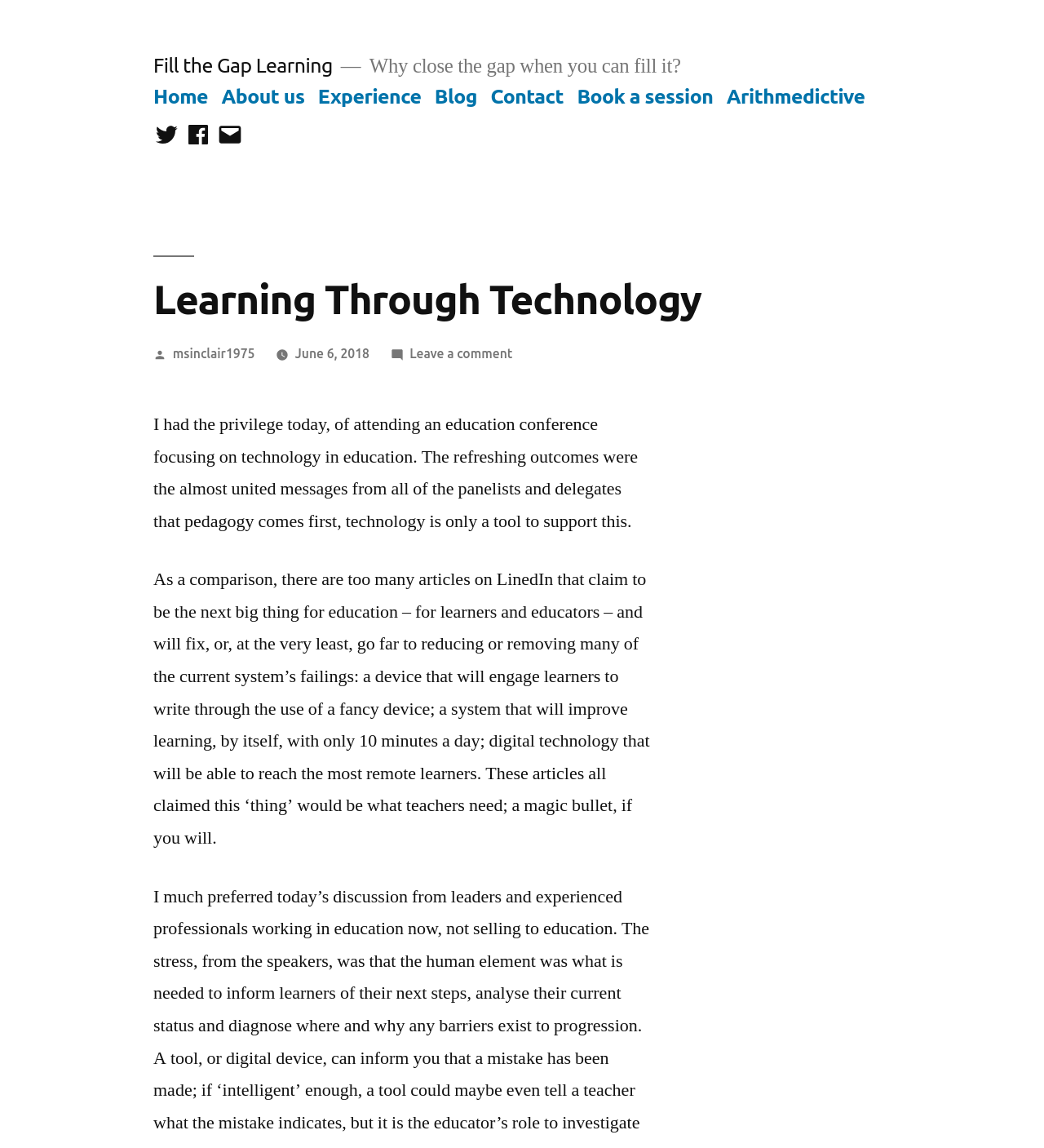Based on the provided description, "Fill the Gap Learning", find the bounding box of the corresponding UI element in the screenshot.

[0.147, 0.047, 0.319, 0.067]